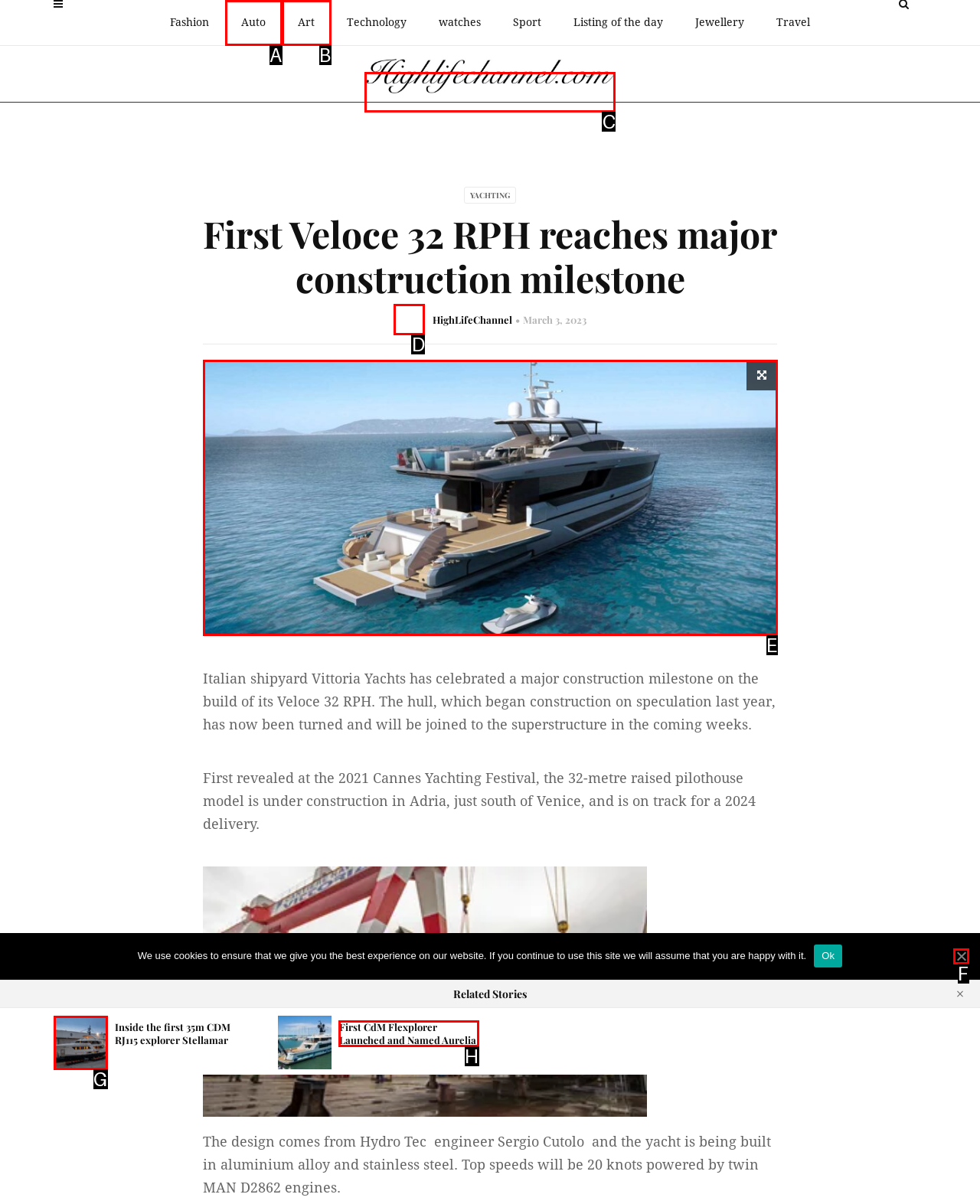Which lettered option should be clicked to perform the following task: Click Post Comment
Respond with the letter of the appropriate option.

None